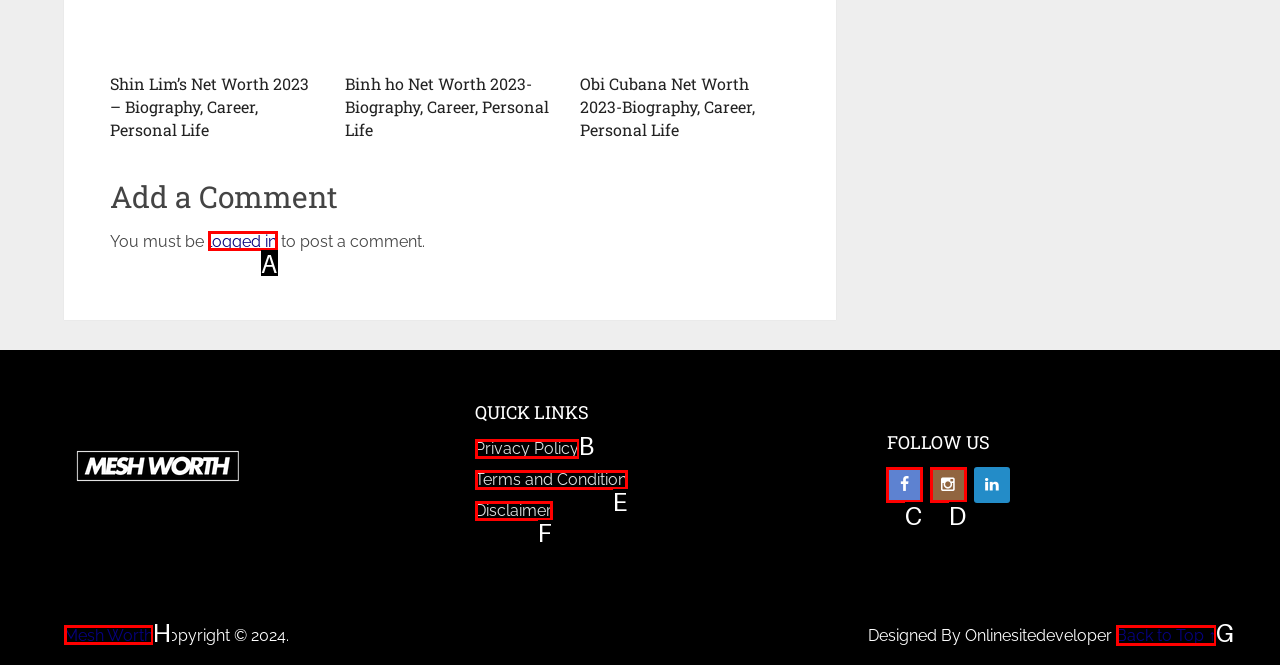Identify the correct letter of the UI element to click for this task: Go back to top
Respond with the letter from the listed options.

G